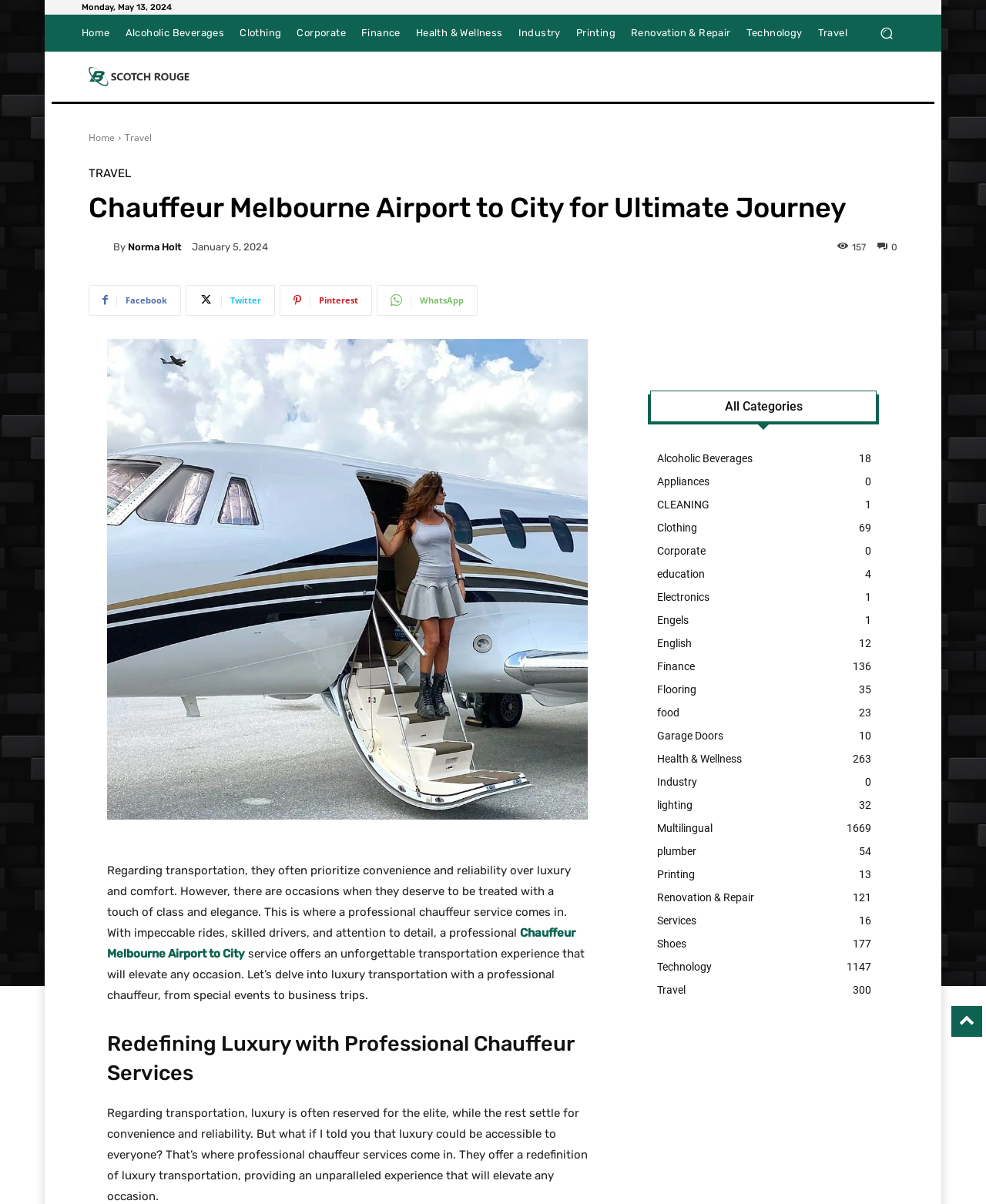Find the bounding box coordinates for the HTML element described in this sentence: "parent_node: By title="Norma Holt"". Provide the coordinates as four float numbers between 0 and 1, in the format [left, top, right, bottom].

[0.09, 0.197, 0.115, 0.213]